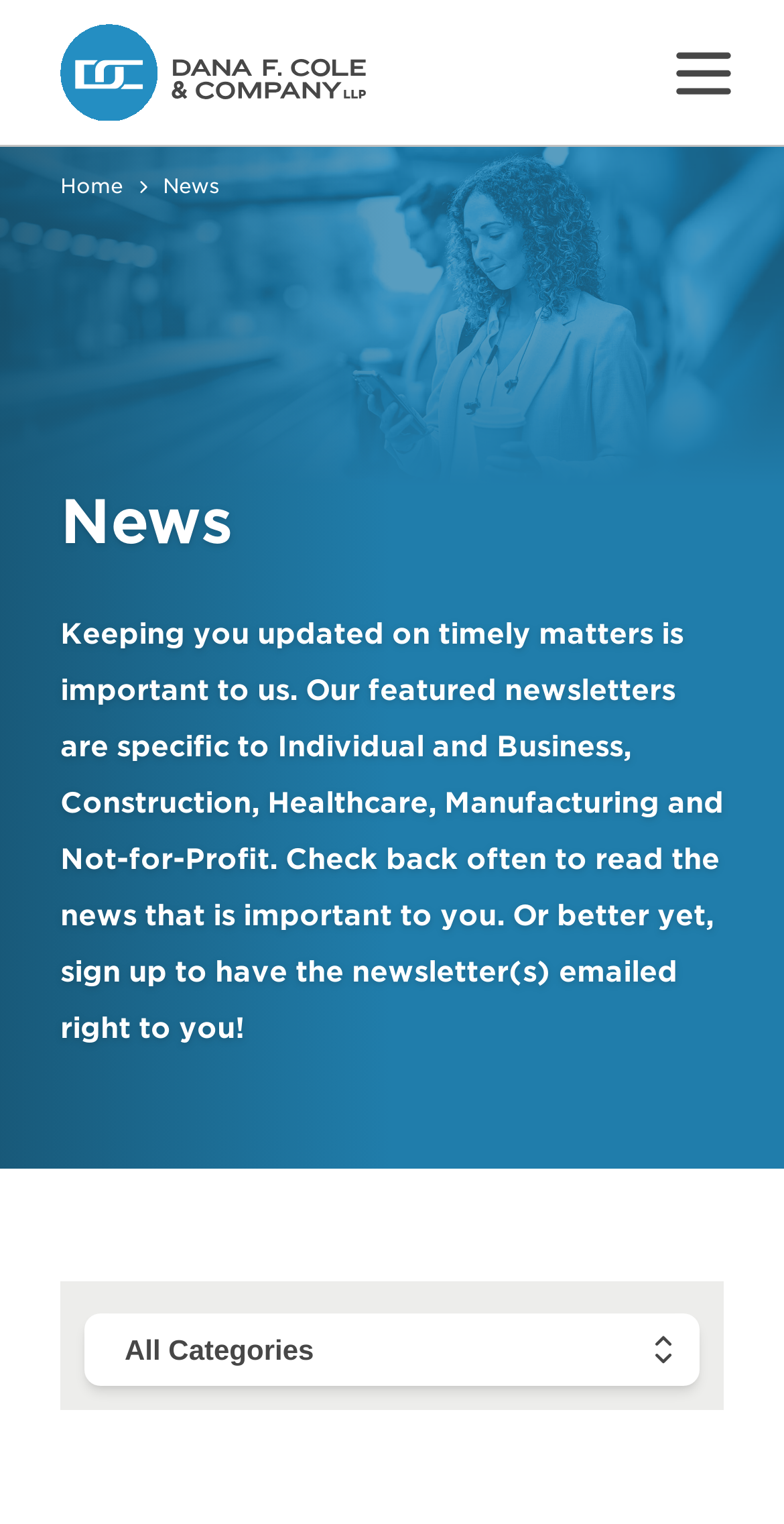What is the woman in the image doing?
Based on the screenshot, respond with a single word or phrase.

looking at her phone